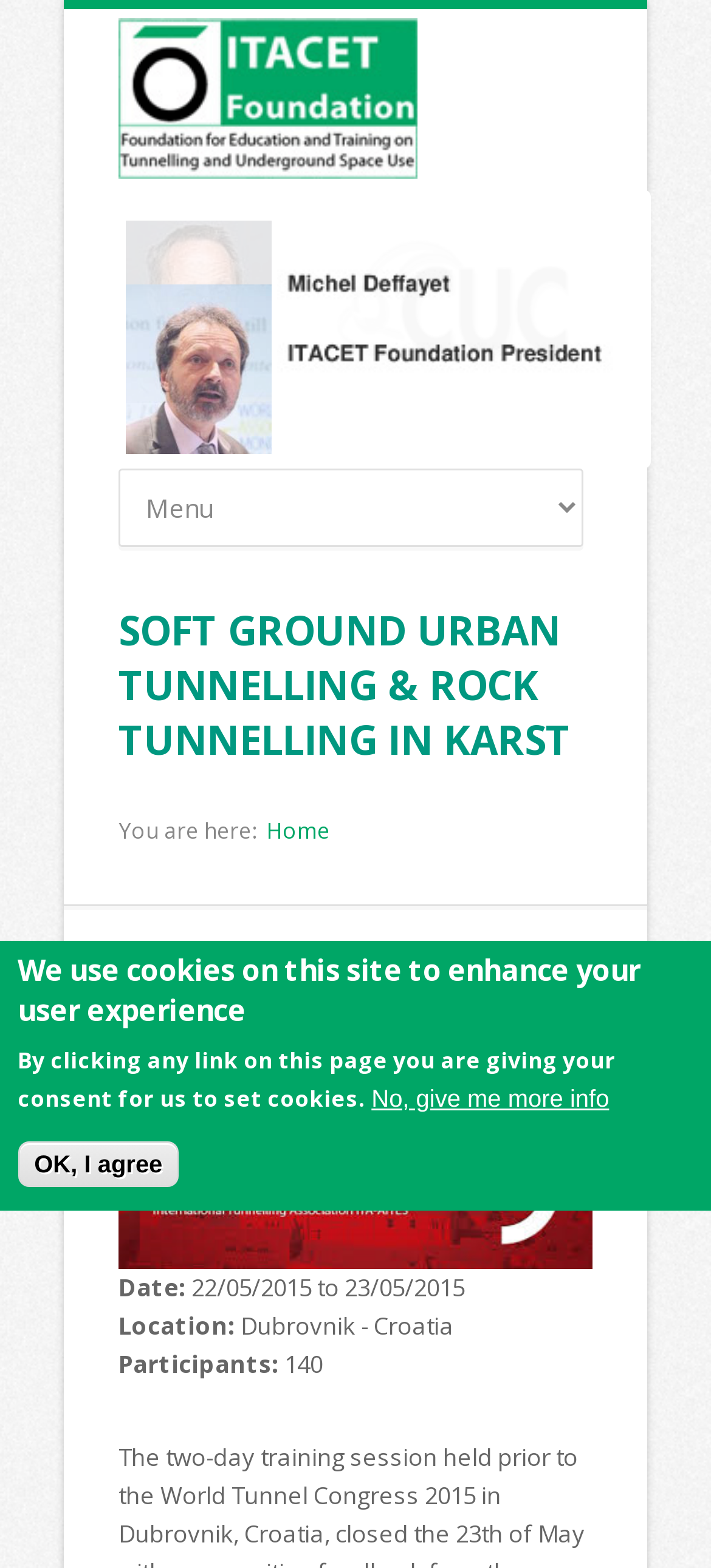Answer in one word or a short phrase: 
What is the date range of the training session?

22/05/2015 to 23/05/2015